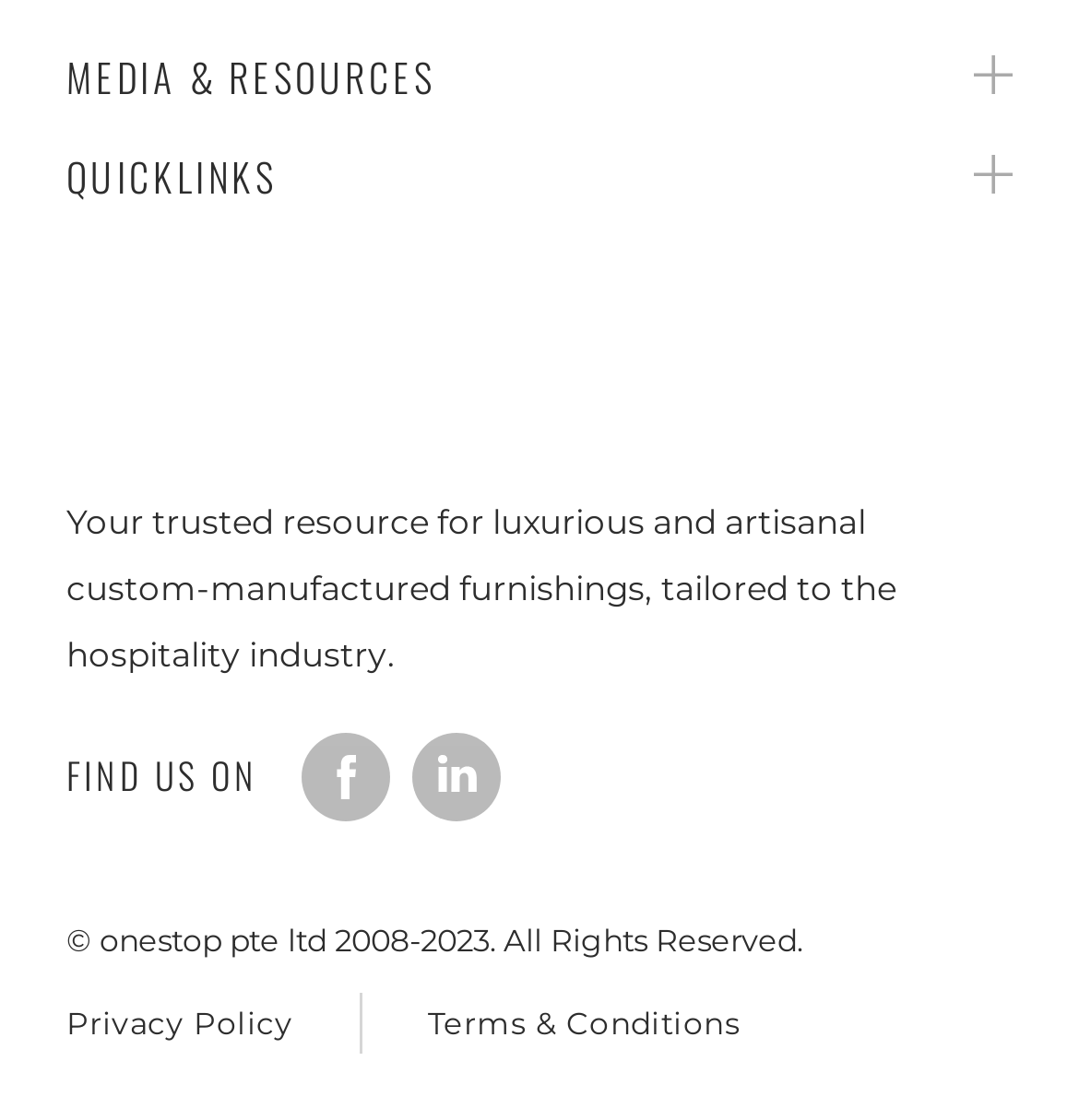Identify the bounding box for the element characterized by the following description: "aria-label="visit our social account"".

[0.382, 0.654, 0.464, 0.733]